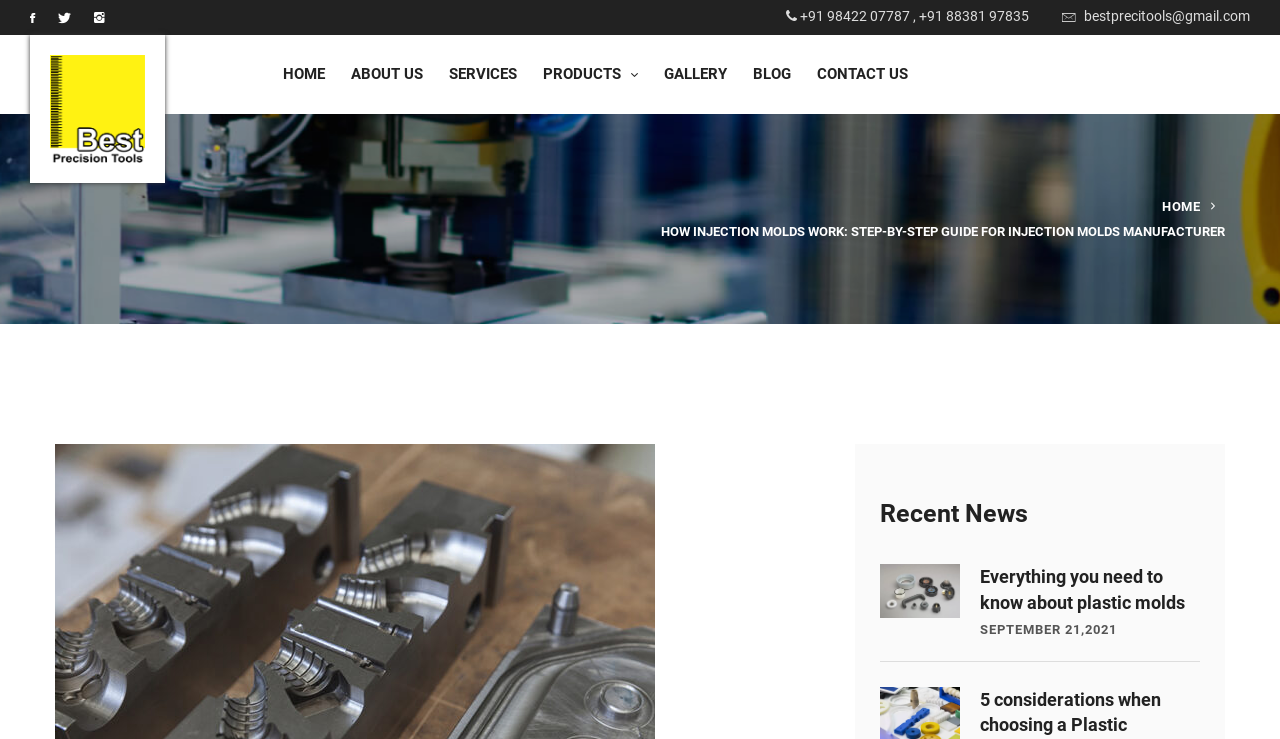Please provide the bounding box coordinates in the format (top-left x, top-left y, bottom-right x, bottom-right y). Remember, all values are floating point numbers between 0 and 1. What is the bounding box coordinate of the region described as: +91 98422 07787

[0.625, 0.011, 0.713, 0.033]